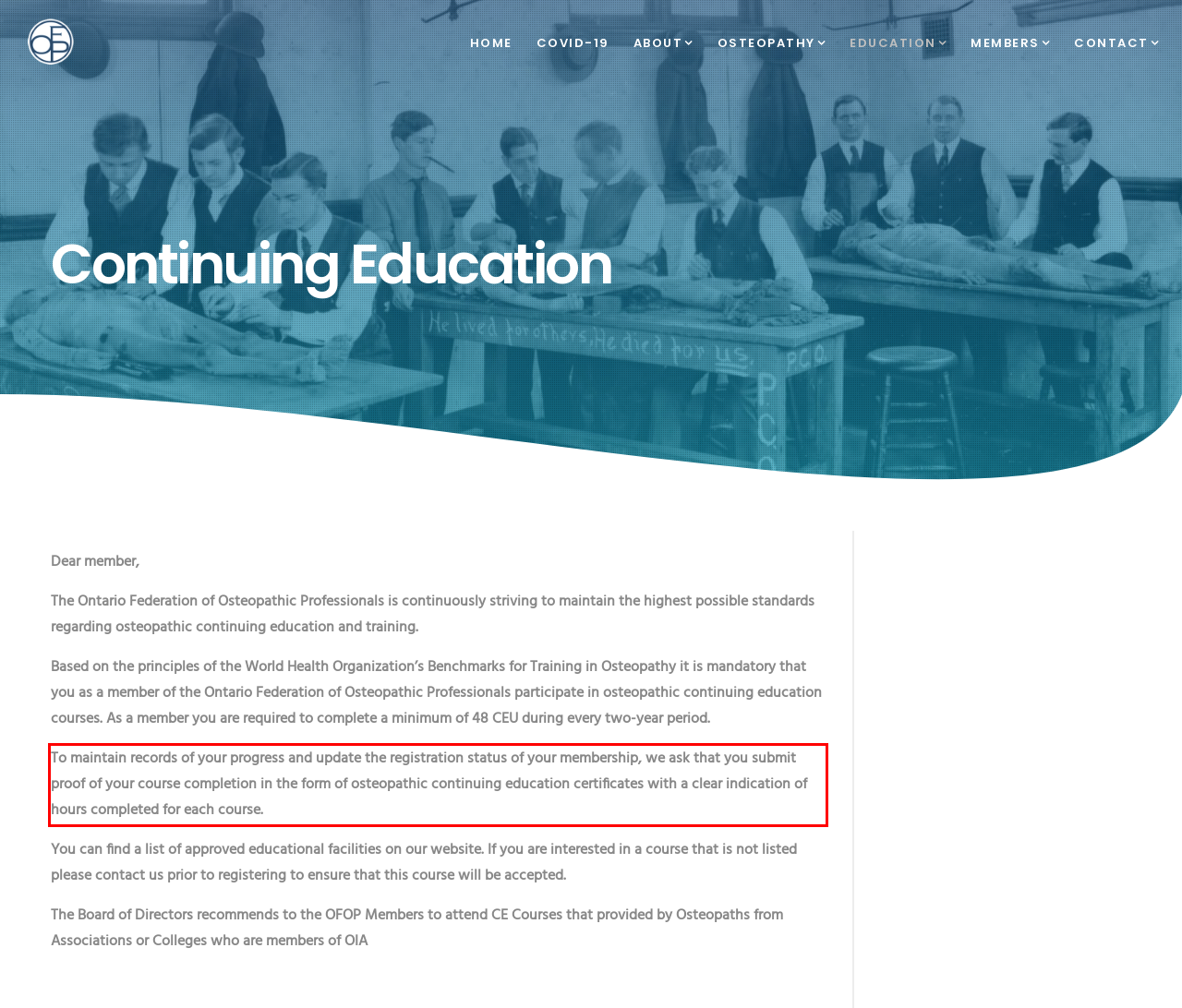Please use OCR to extract the text content from the red bounding box in the provided webpage screenshot.

To maintain records of your progress and update the registration status of your membership, we ask that you submit proof of your course completion in the form of osteopathic continuing education certificates with a clear indication of hours completed for each course.